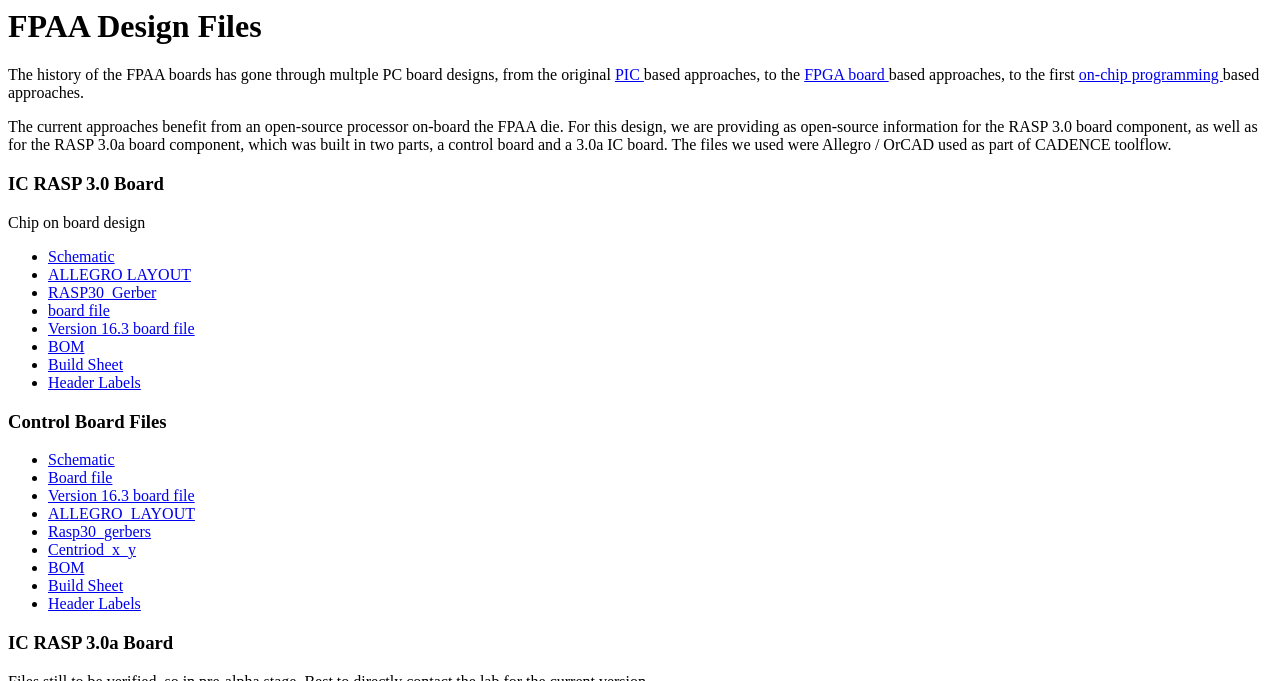Locate the bounding box coordinates of the element that should be clicked to fulfill the instruction: "Access the 'Control Board Files' section".

[0.006, 0.603, 0.994, 0.635]